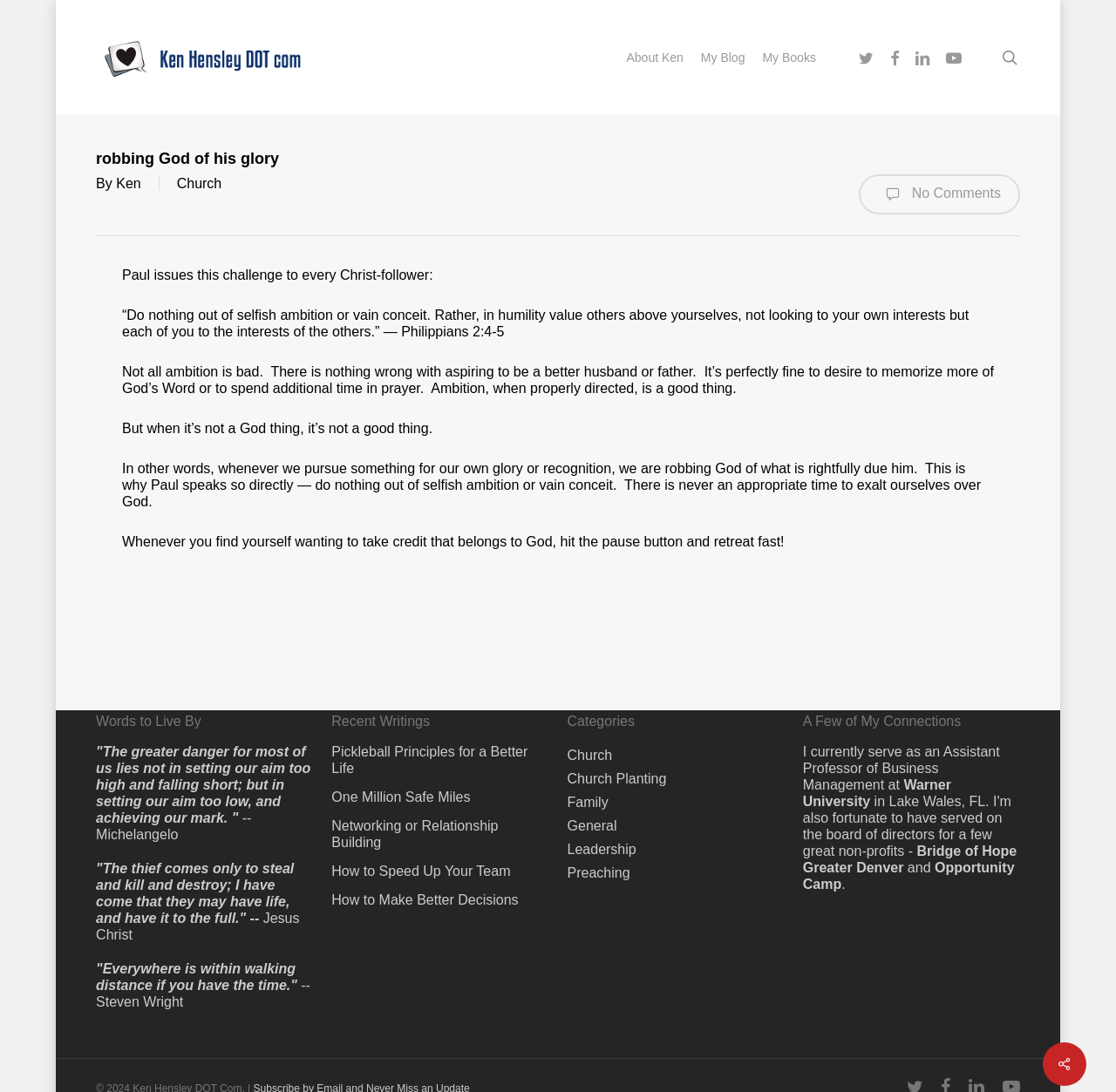Using the details from the image, please elaborate on the following question: What is the title of the section below the article?

The section below the article is titled 'Words to Live By', which contains several quotes from various individuals, including Michelangelo and Jesus Christ.